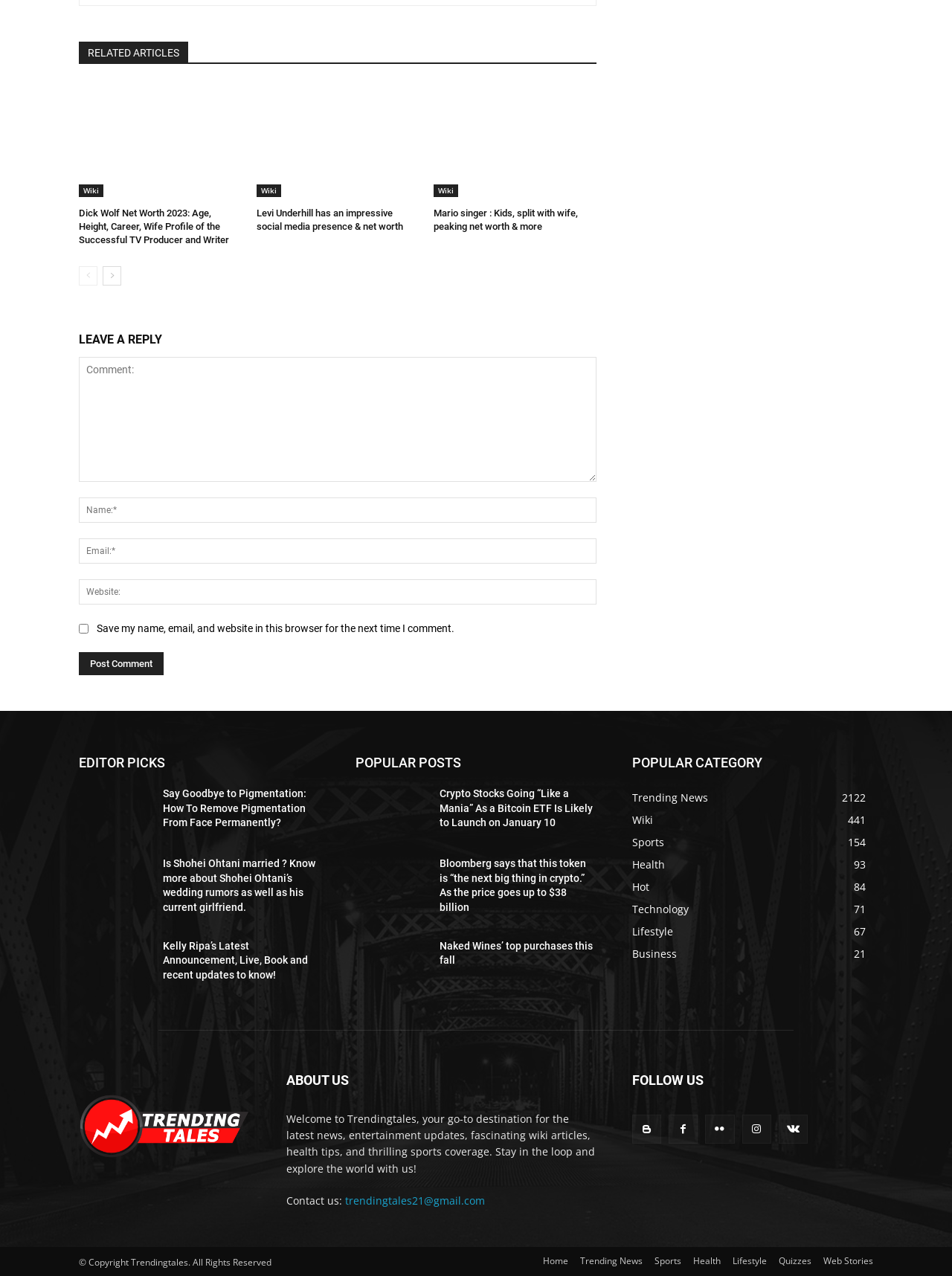Based on the image, give a detailed response to the question: Can I leave a comment on this website?

I found the answer by examining the comment section, which includes a textbox to enter a comment, a name field, an email field, and a website field, indicating that users can leave comments on the website.